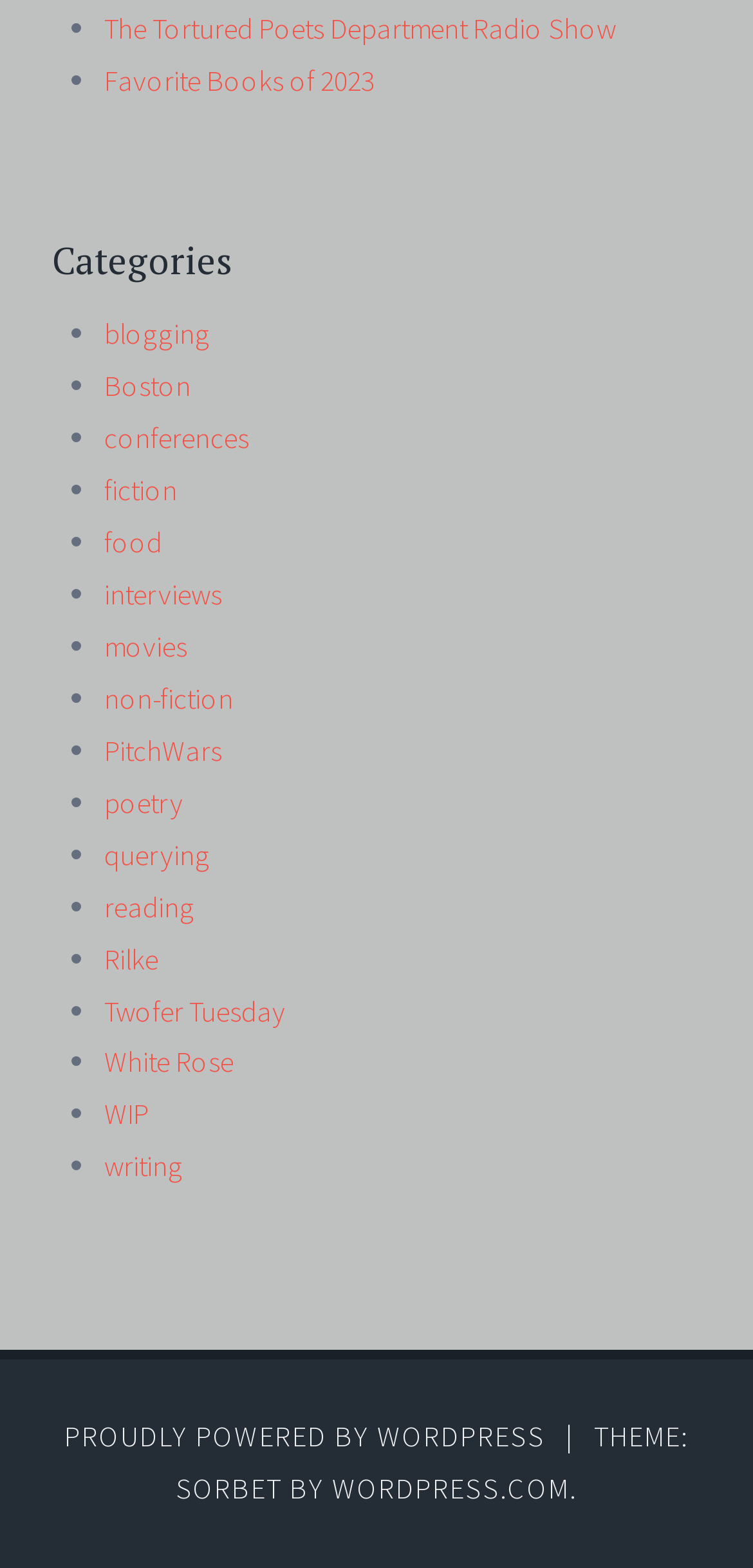Reply to the question with a brief word or phrase: What is the text to the right of the '|' symbol?

THEME: SORBET BY